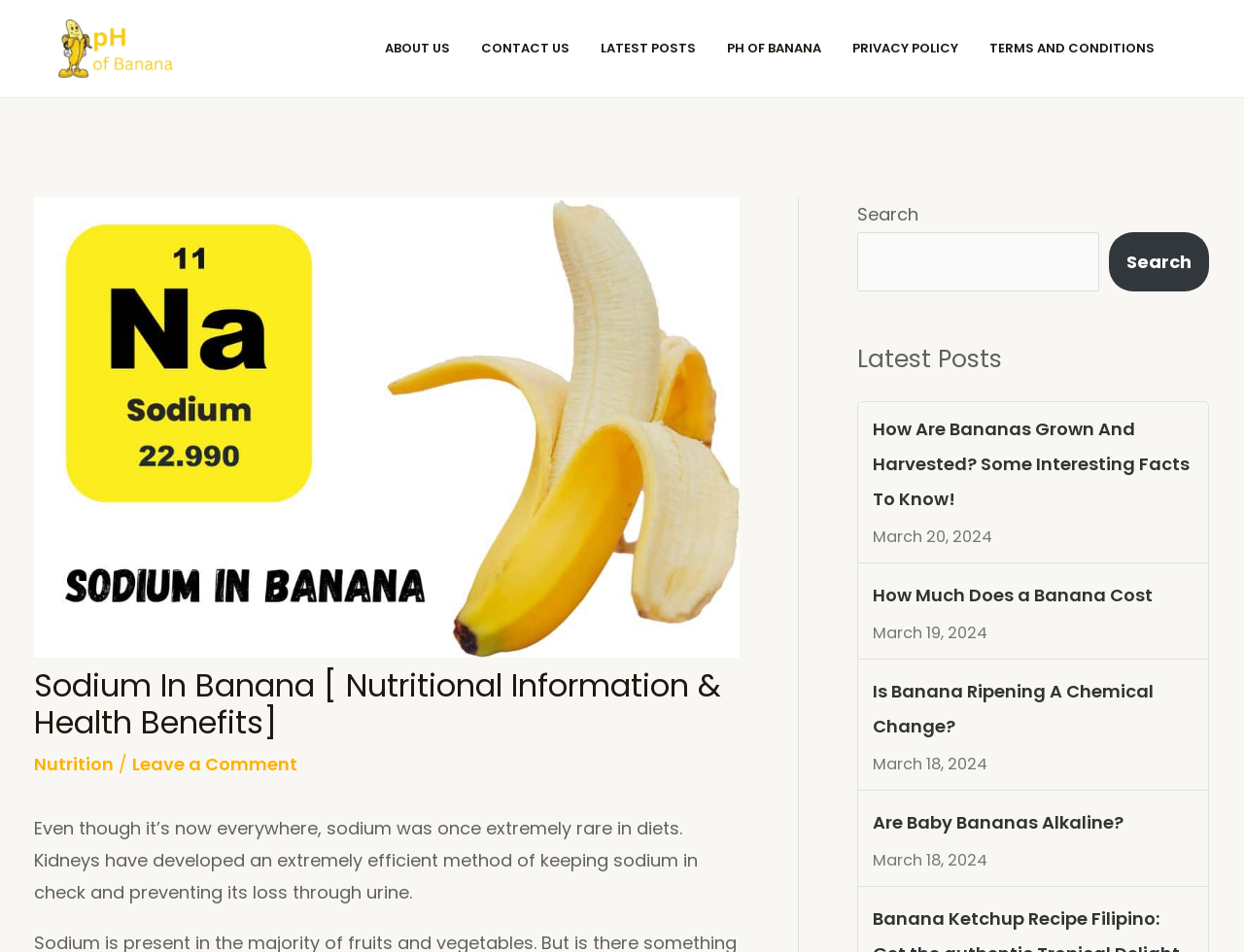What is the topic of the main article?
Respond with a short answer, either a single word or a phrase, based on the image.

Sodium in bananas